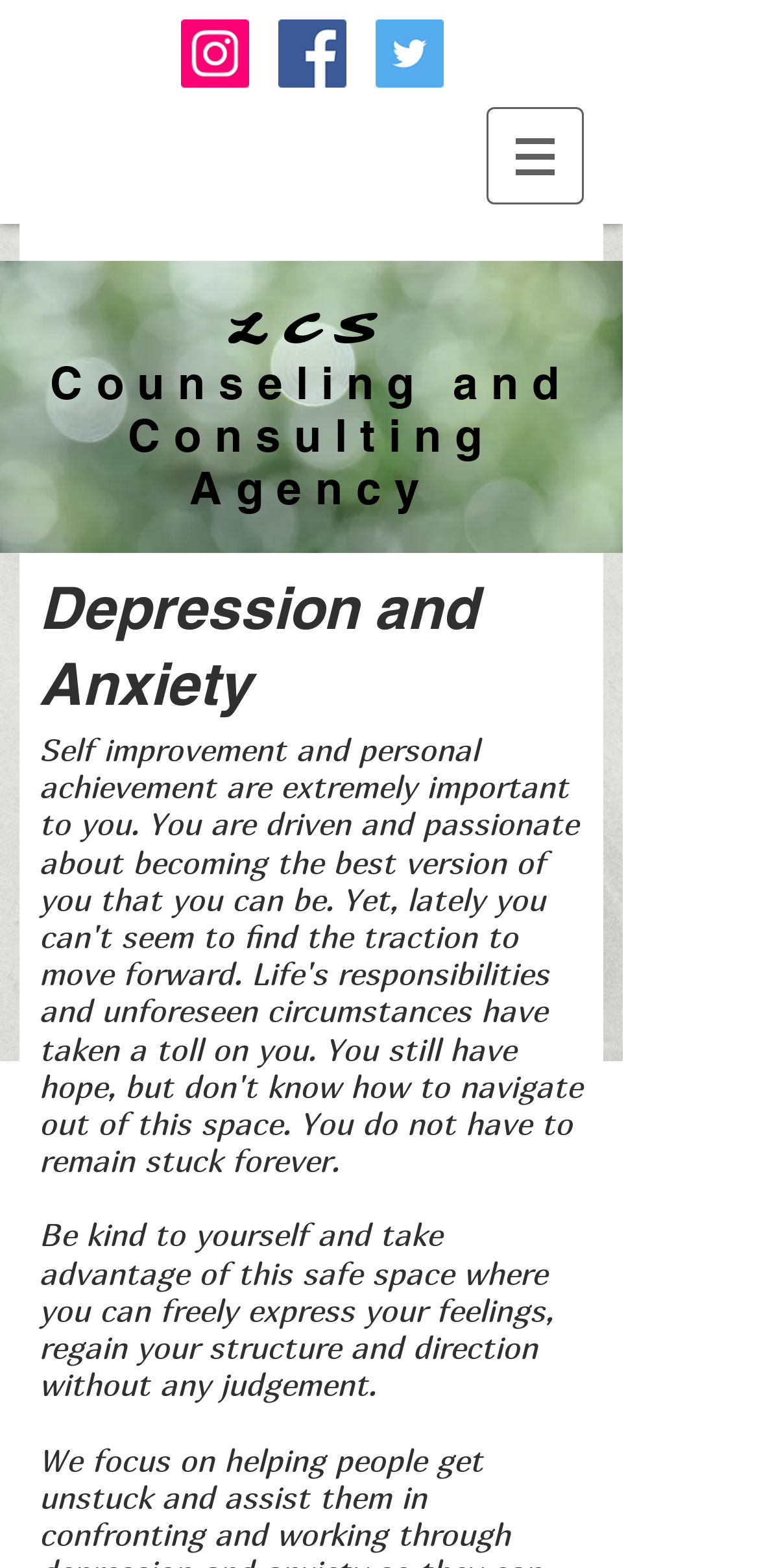Use a single word or phrase to answer the question: 
What is the shape of the icon next to the 'Site' button?

Image